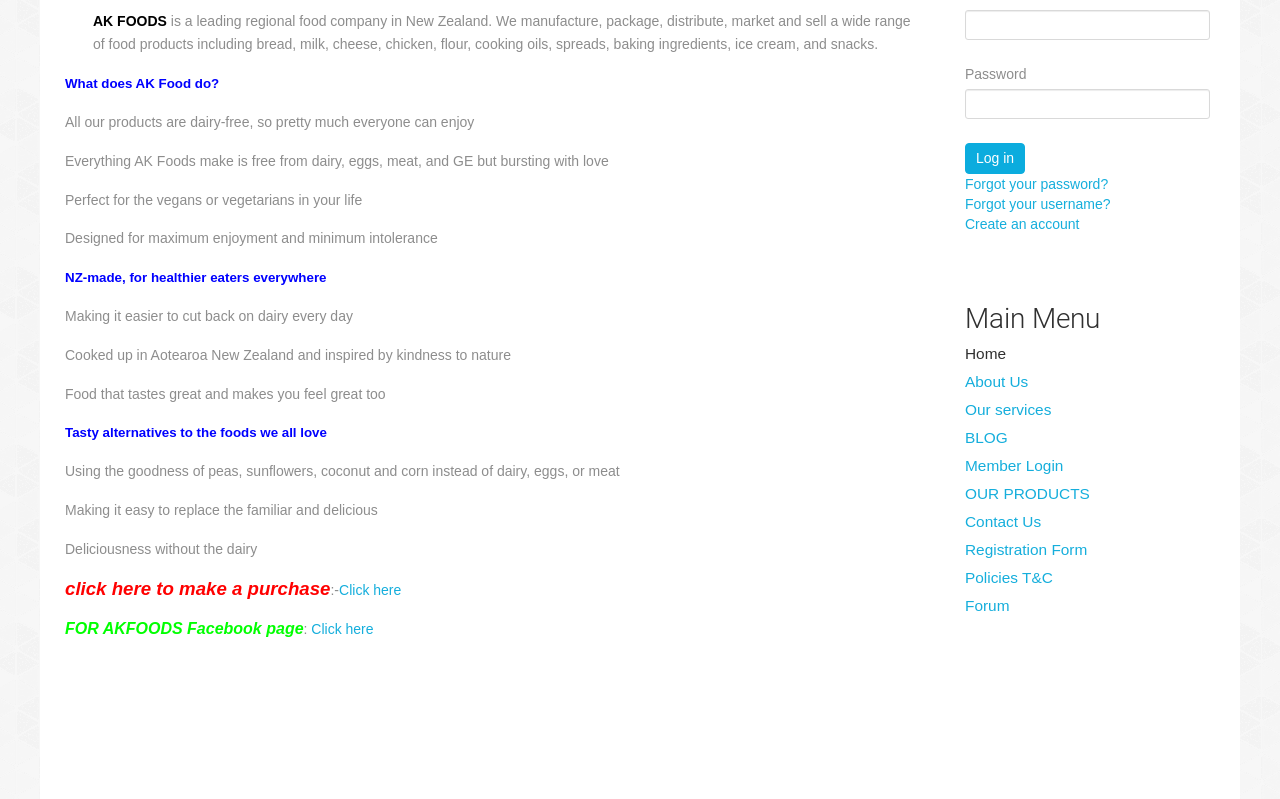Locate the bounding box coordinates of the element you need to click to accomplish the task described by this instruction: "Click the 'Create an account' link".

[0.754, 0.271, 0.843, 0.291]